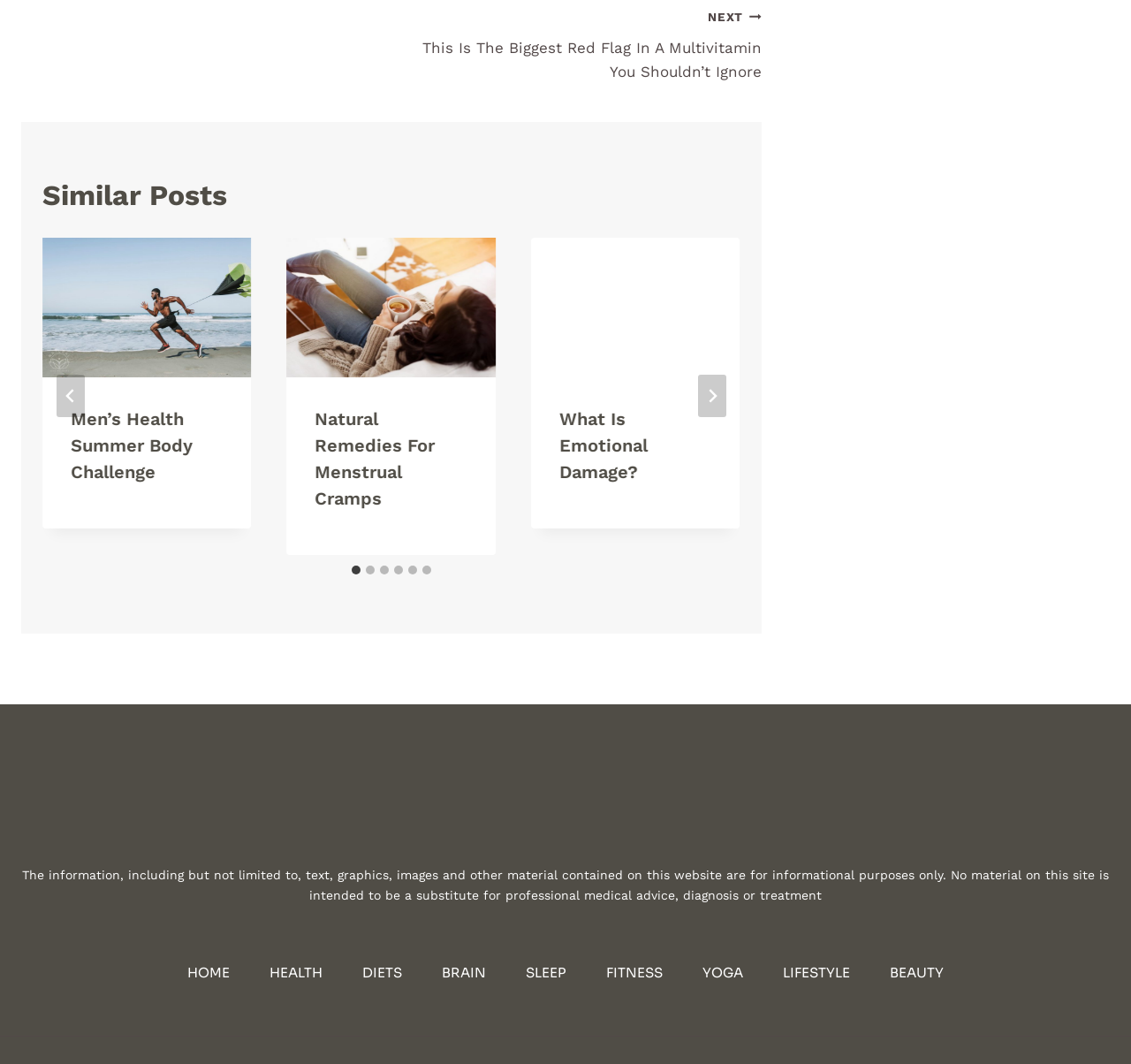Please find the bounding box coordinates of the clickable region needed to complete the following instruction: "Select the '2 of 6' slide". The bounding box coordinates must consist of four float numbers between 0 and 1, i.e., [left, top, right, bottom].

[0.254, 0.223, 0.438, 0.521]